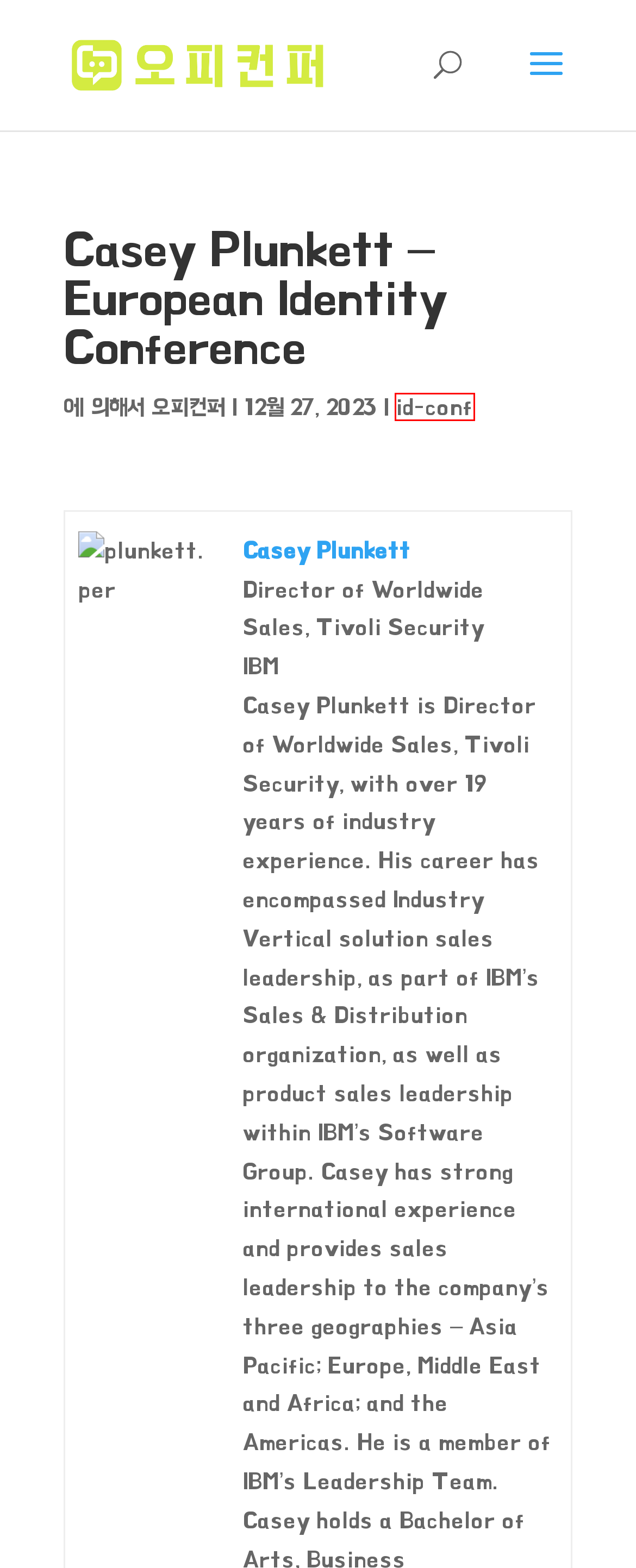Review the webpage screenshot and focus on the UI element within the red bounding box. Select the best-matching webpage description for the new webpage that follows after clicking the highlighted element. Here are the candidates:
A. (GRC Forum) - Business Roles - European Identity Conference - 오피(OP), 오피사이트 플랫폼 오피컨퍼
B. 전국에서 가장많은 오피(OP)가 입점한 오피사이트 순위 정보 - 오피(OP), 오피사이트 플랫폼 오피컨퍼
C. Application Security - ID Conferences - 오피(OP), 오피사이트 플랫폼 오피컨퍼
D. Presentations and filmed materials | European Identity Conference Blog - 오피(OP), 오피사이트 플랫폼 오피컨퍼
E. id-conf - 오피(OP), 오피사이트 플랫폼 오피컨퍼
F. 오피(OP), 오피사이트 플랫폼 오피컨퍼
G. 오피컨퍼 - 오피(OP), 오피사이트 플랫폼 오피컨퍼
H. Future2: A Cloud of Emerging Risks in the Finance Industry - ID Conferences - 오피(OP), 오피사이트 플랫폼 오피컨퍼

E